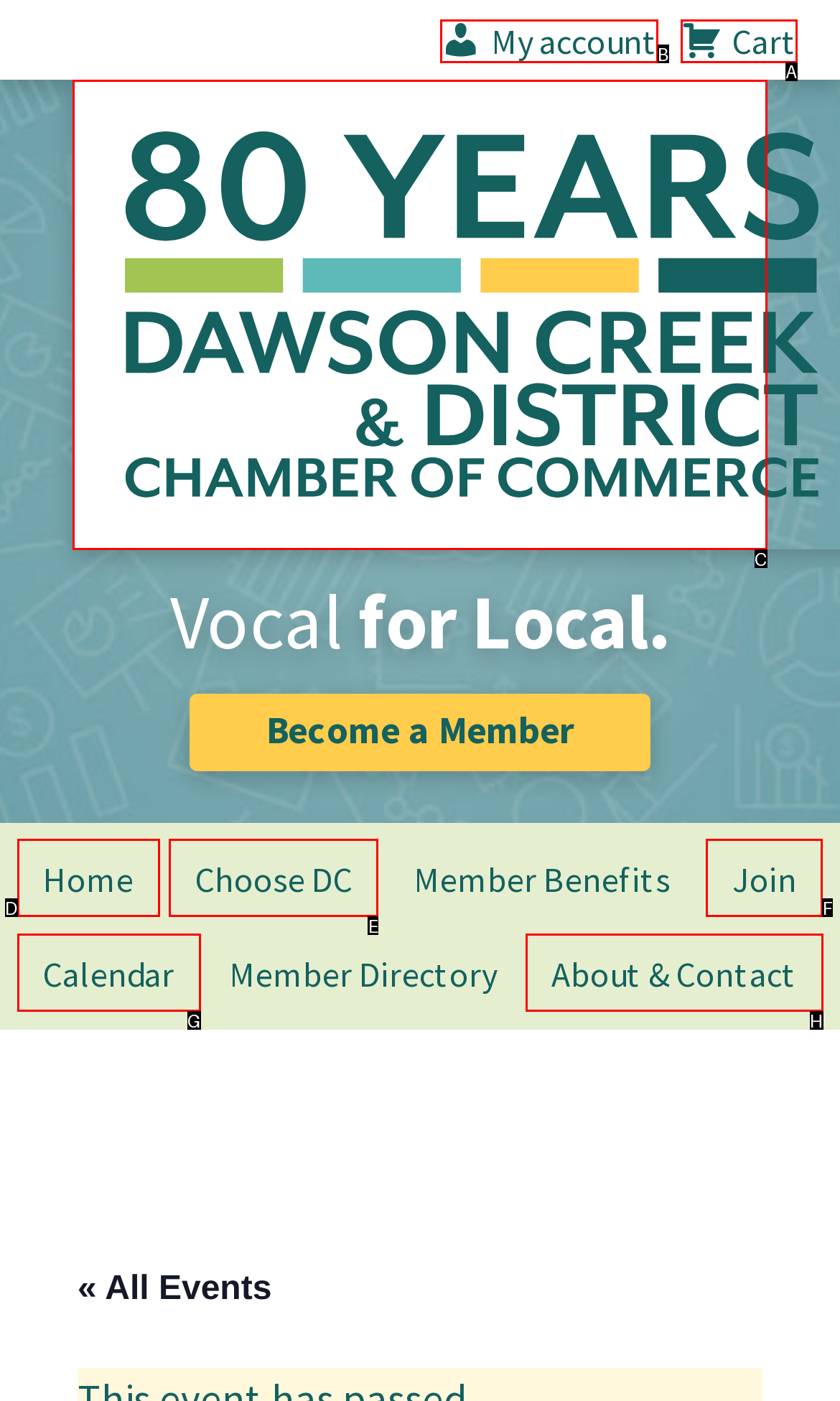Determine the HTML element to be clicked to complete the task: View my account. Answer by giving the letter of the selected option.

B